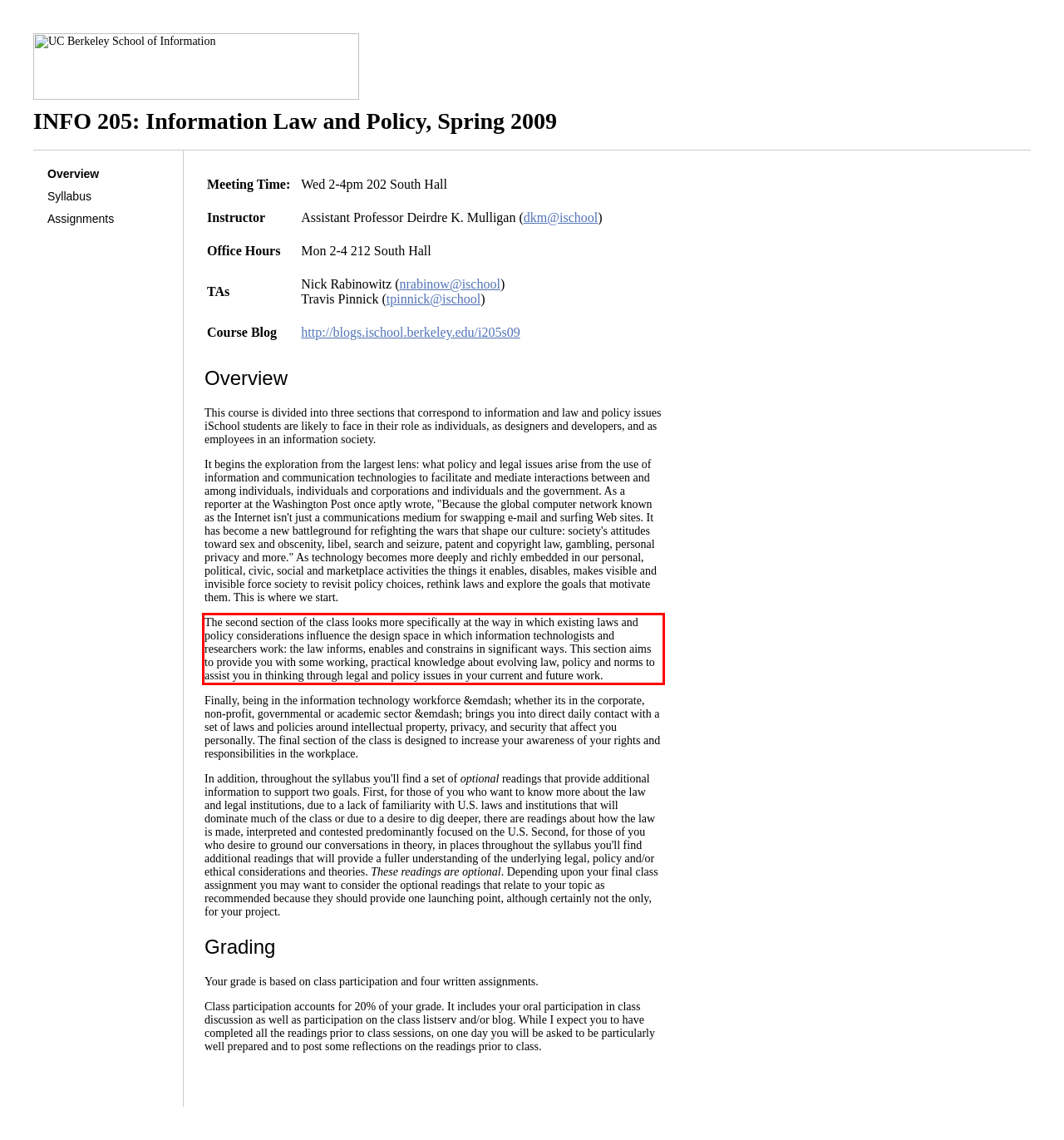You have a screenshot of a webpage, and there is a red bounding box around a UI element. Utilize OCR to extract the text within this red bounding box.

The second section of the class looks more specifically at the way in which existing laws and policy considerations influence the design space in which information technologists and researchers work: the law informs, enables and constrains in significant ways. This section aims to provide you with some working, practical knowledge about evolving law, policy and norms to assist you in thinking through legal and policy issues in your current and future work.